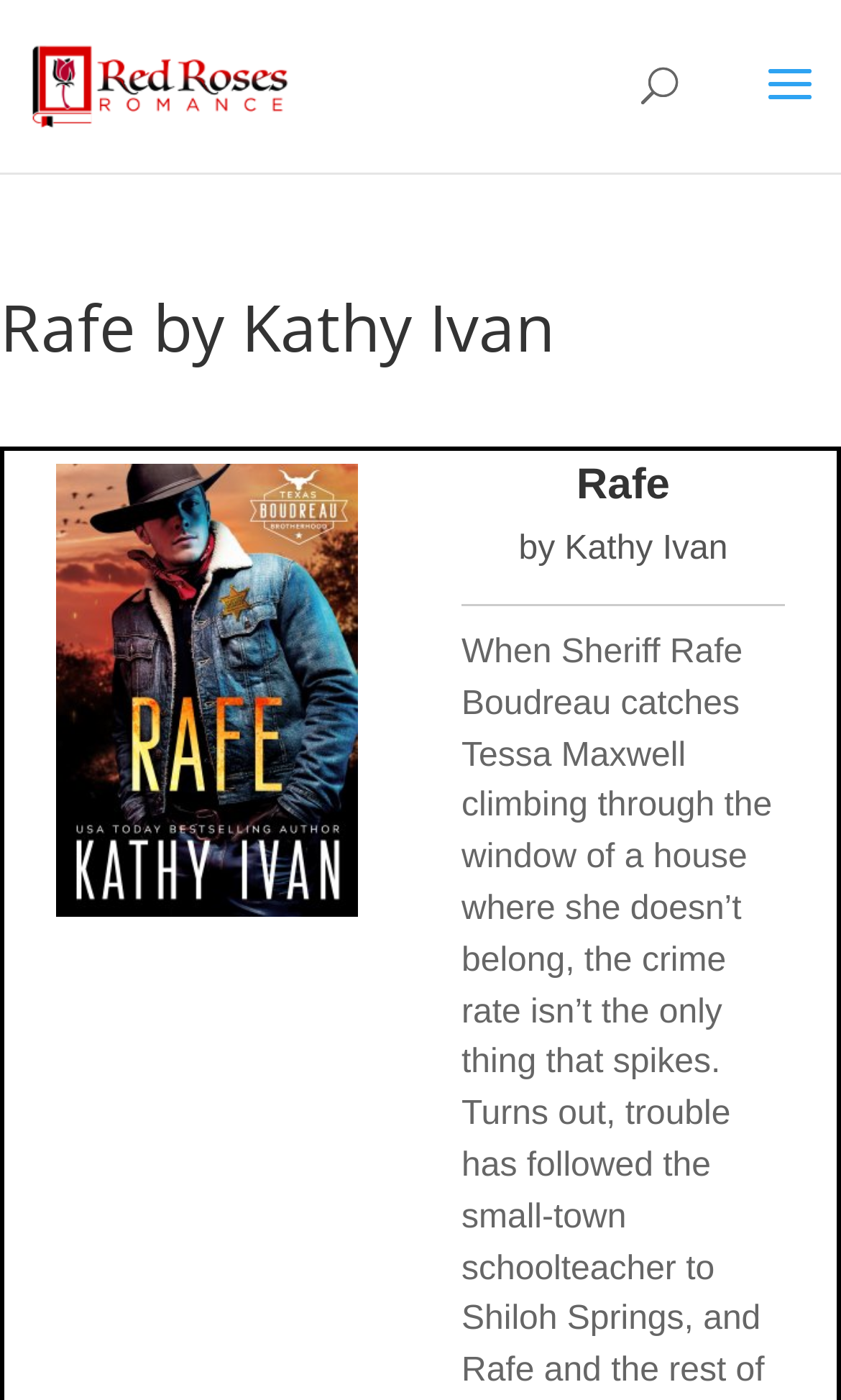Please specify the bounding box coordinates in the format (top-left x, top-left y, bottom-right x, bottom-right y), with all values as floating point numbers between 0 and 1. Identify the bounding box of the UI element described by: alt="Red Roses Romance"

[0.03, 0.044, 0.349, 0.074]